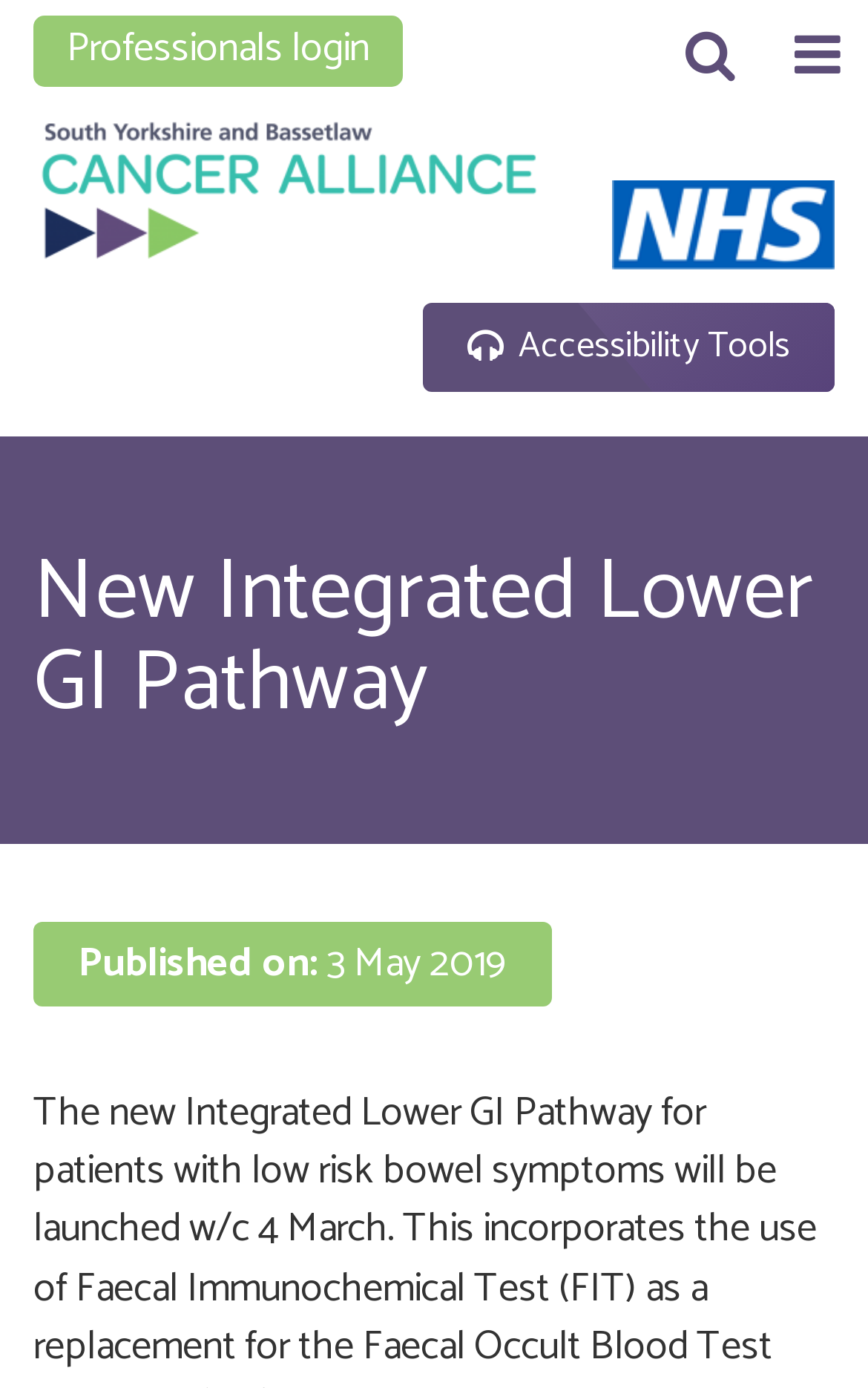Give a complete and precise description of the webpage's appearance.

The webpage is about the New Integrated Lower GI Pathway, specifically for patients with low-risk bowel symptoms. At the top right corner, there are two links, "Search" and an empty link, next to each other. On the top left corner, there is a link to the South Yorkshire & Bassetlaw Cancer Alliance Logo, which is accompanied by an image of the logo. Below the logo, there is an image of the NHS Logo. 

In the middle of the top section, there is a button to launch Recite Me accessibility and Language Support, with a label "Accessibility Tools" next to it. On the top left edge, there is a link to "Professionals login". 

The main content of the webpage is headed by a title "New Integrated Lower GI Pathway", which is centered at the top of the main section. Below the title, there is a publication date "3 May 2019", preceded by the text "Published on:".